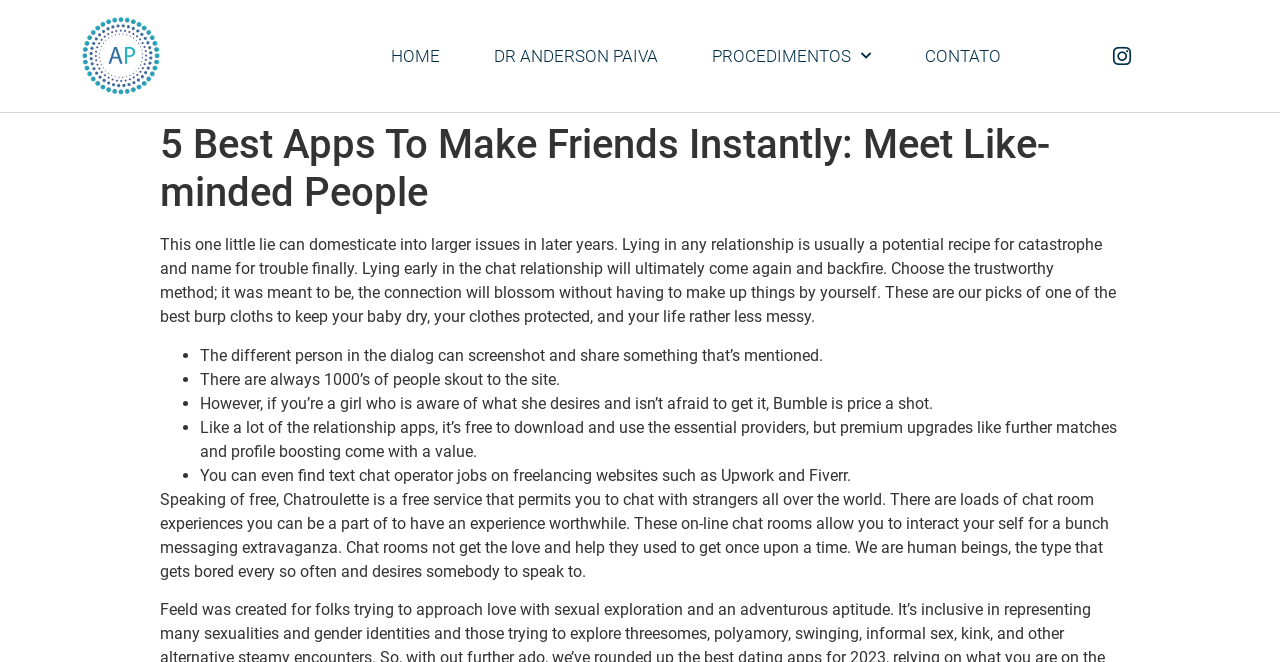Refer to the element description hotroullete and identify the corresponding bounding box in the screenshot. Format the coordinates as (top-left x, top-left y, bottom-right x, bottom-right y) with values in the range of 0 to 1.

[0.827, 0.398, 0.872, 0.419]